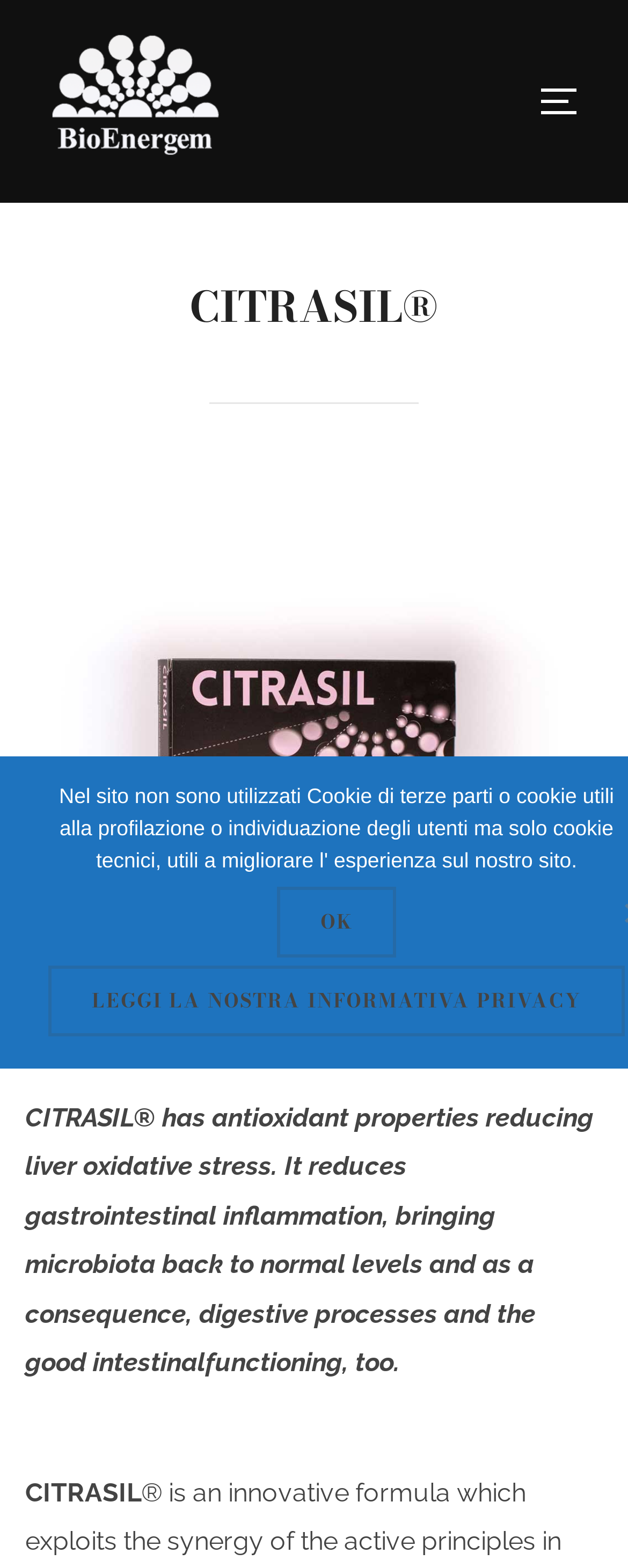Answer the question with a single word or phrase: 
What is the purpose of the button?

TOGGLE SIDEBAR & NAVIGATION